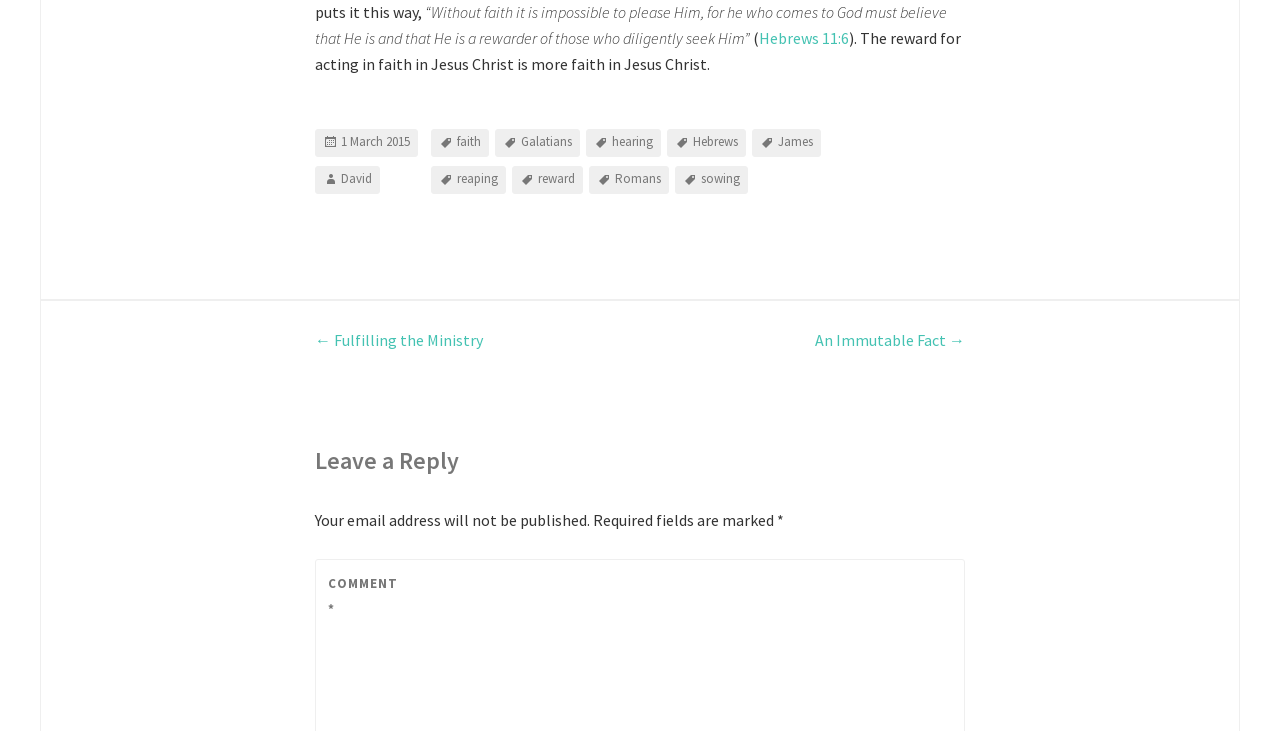Identify the bounding box for the UI element described as: "Hebrews 11:6". The coordinates should be four float numbers between 0 and 1, i.e., [left, top, right, bottom].

[0.593, 0.038, 0.663, 0.066]